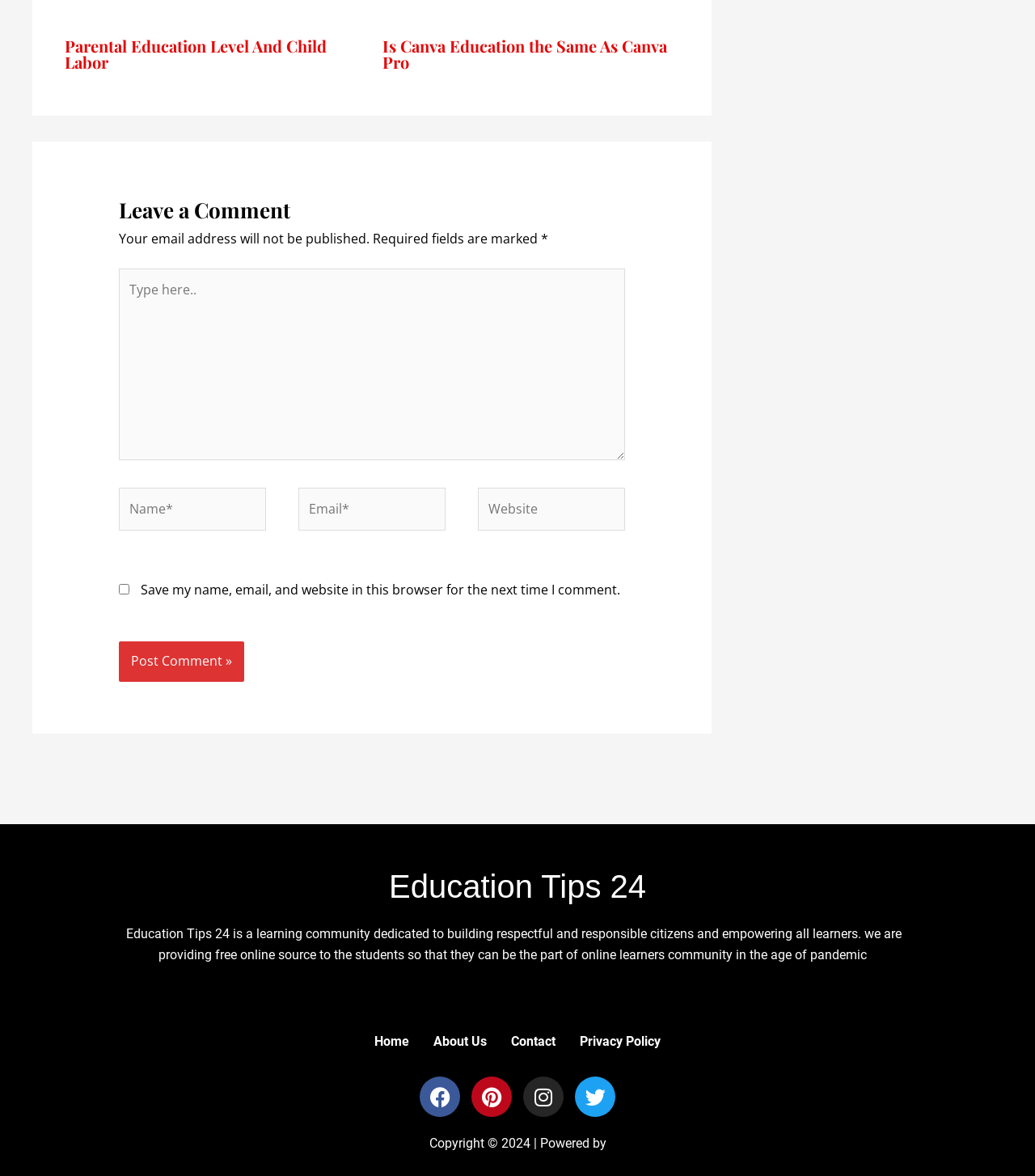Given the description: "Contact Us", determine the bounding box coordinates of the UI element. The coordinates should be formatted as four float numbers between 0 and 1, [left, top, right, bottom].

None